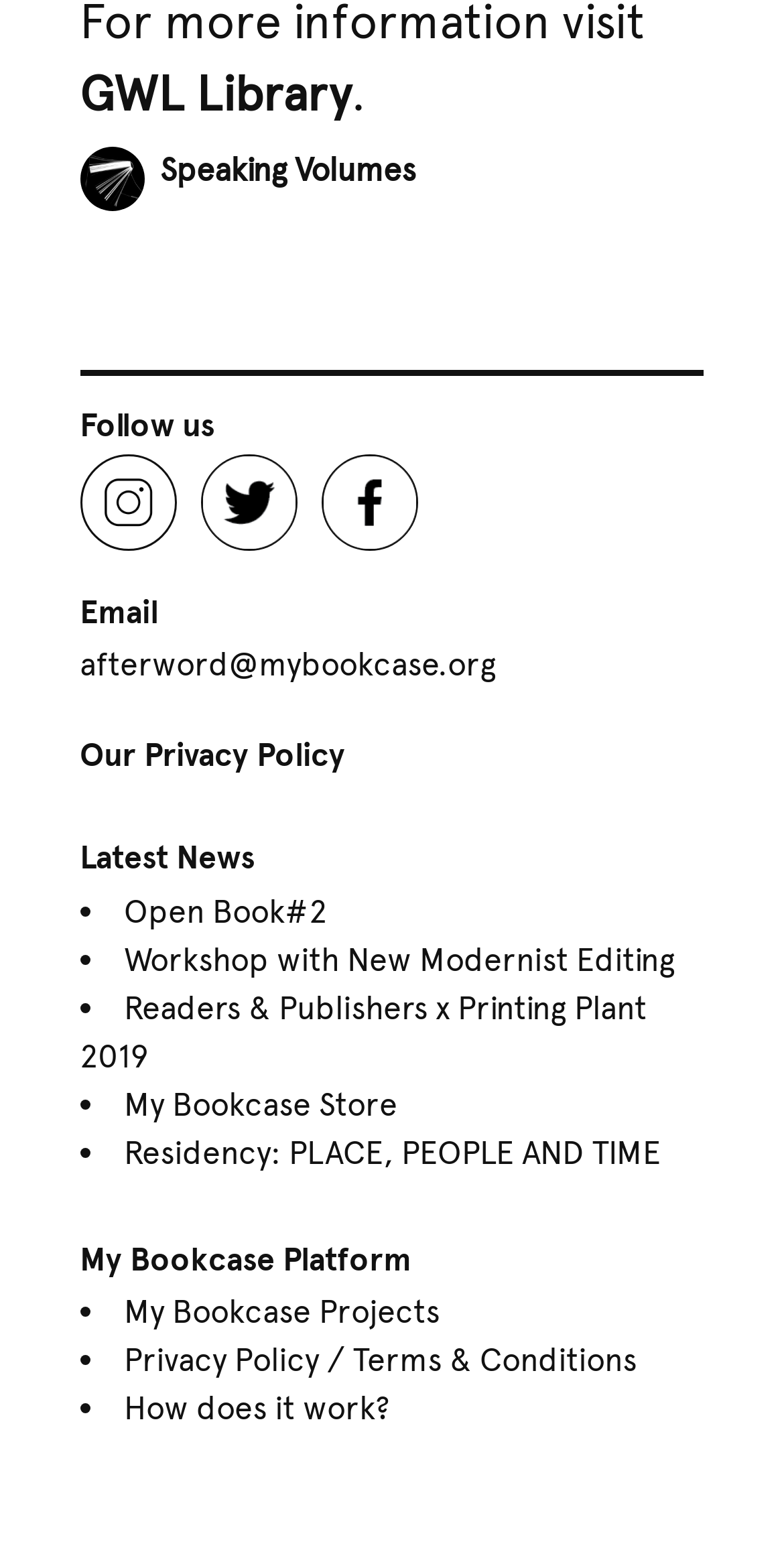Please specify the bounding box coordinates of the clickable section necessary to execute the following command: "Read about My Bookcase Projects".

[0.158, 0.827, 0.561, 0.852]